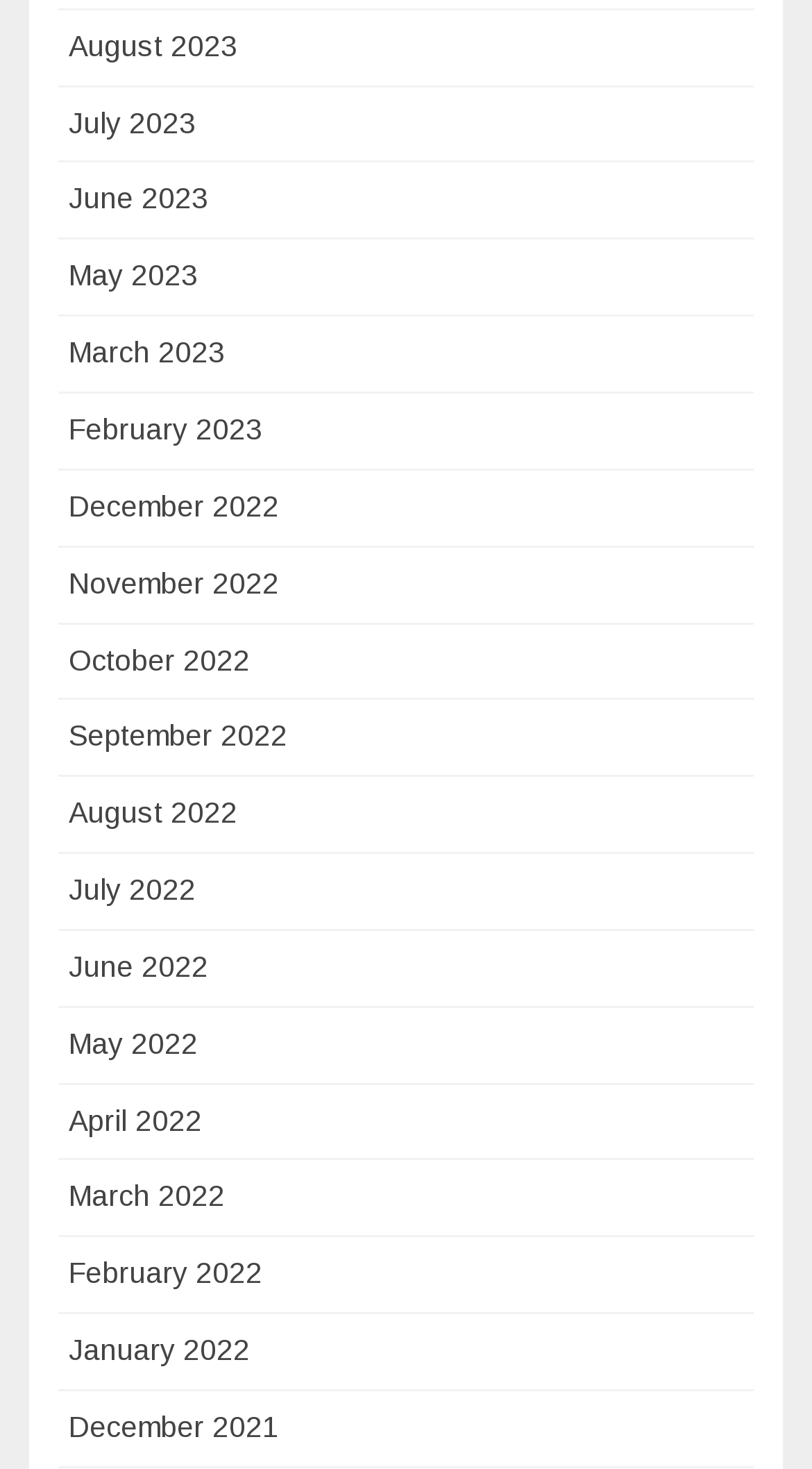Based on the image, give a detailed response to the question: What is the earliest month listed?

I looked at the list of links and found that the last link, which is at the bottom of the list, is 'December 2021', indicating that it is the earliest month listed.